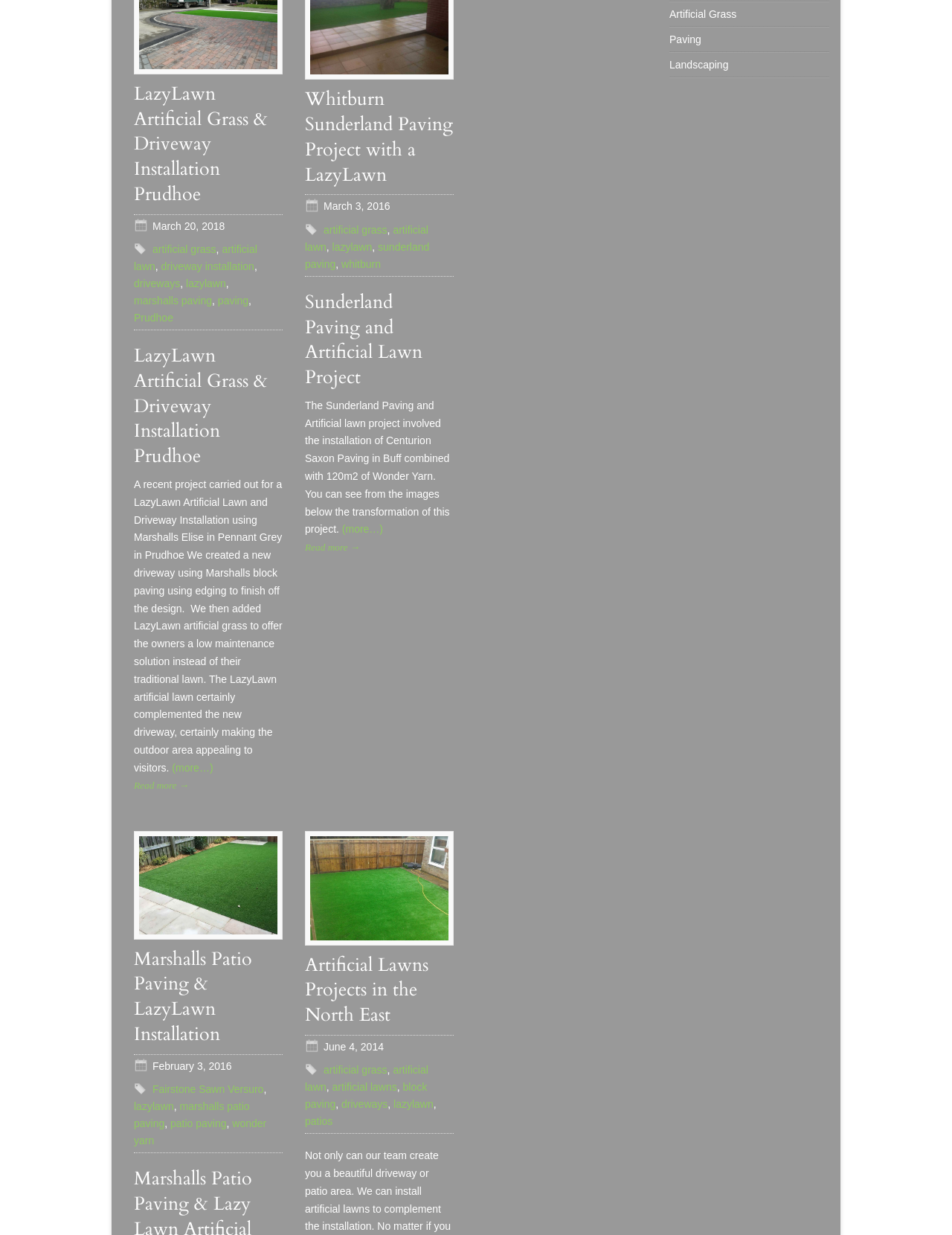Determine the bounding box coordinates for the HTML element described here: "Prices & Services".

None